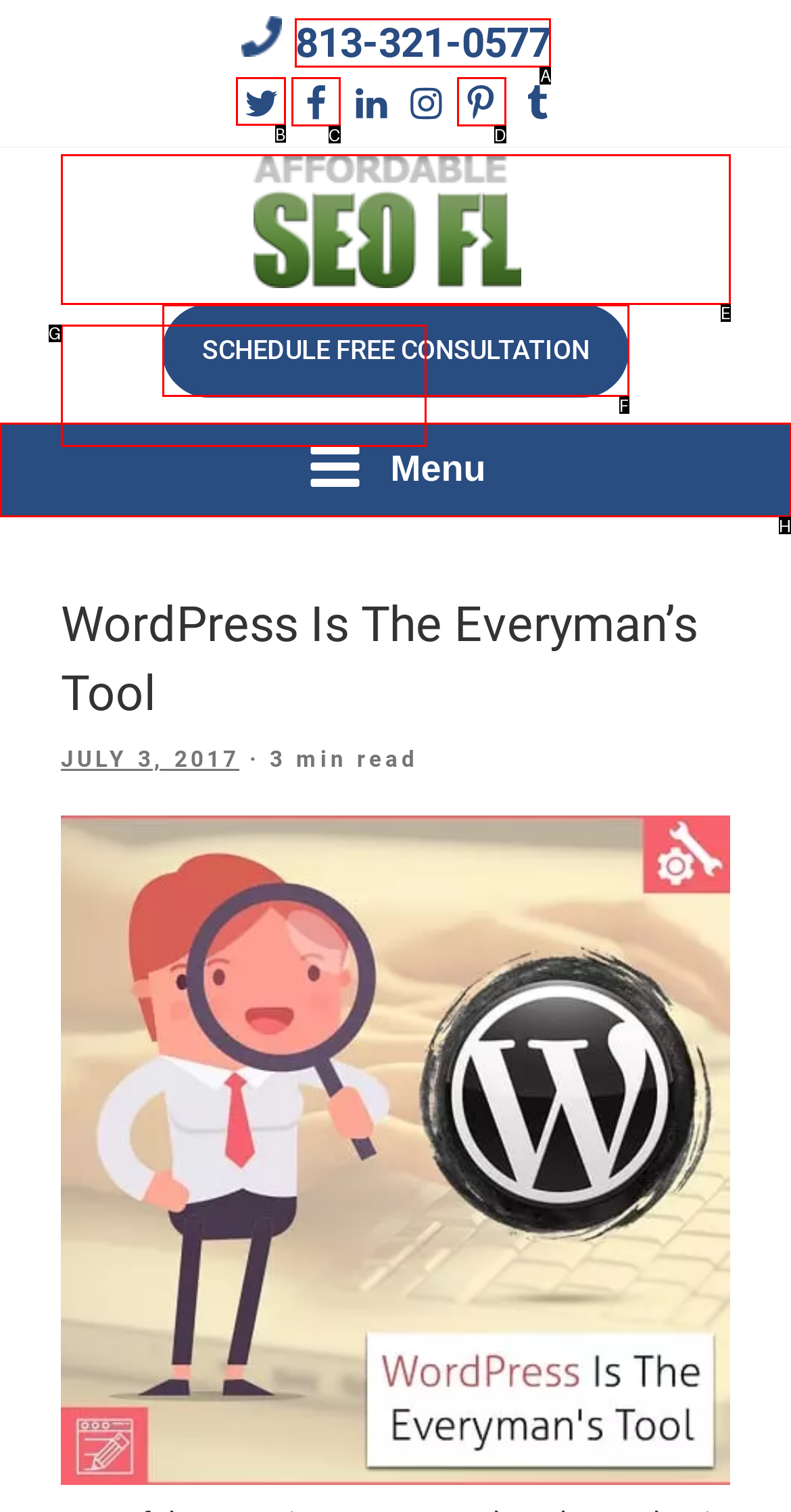Select the letter of the UI element you need to click to complete this task: visit the Facebook page.

B